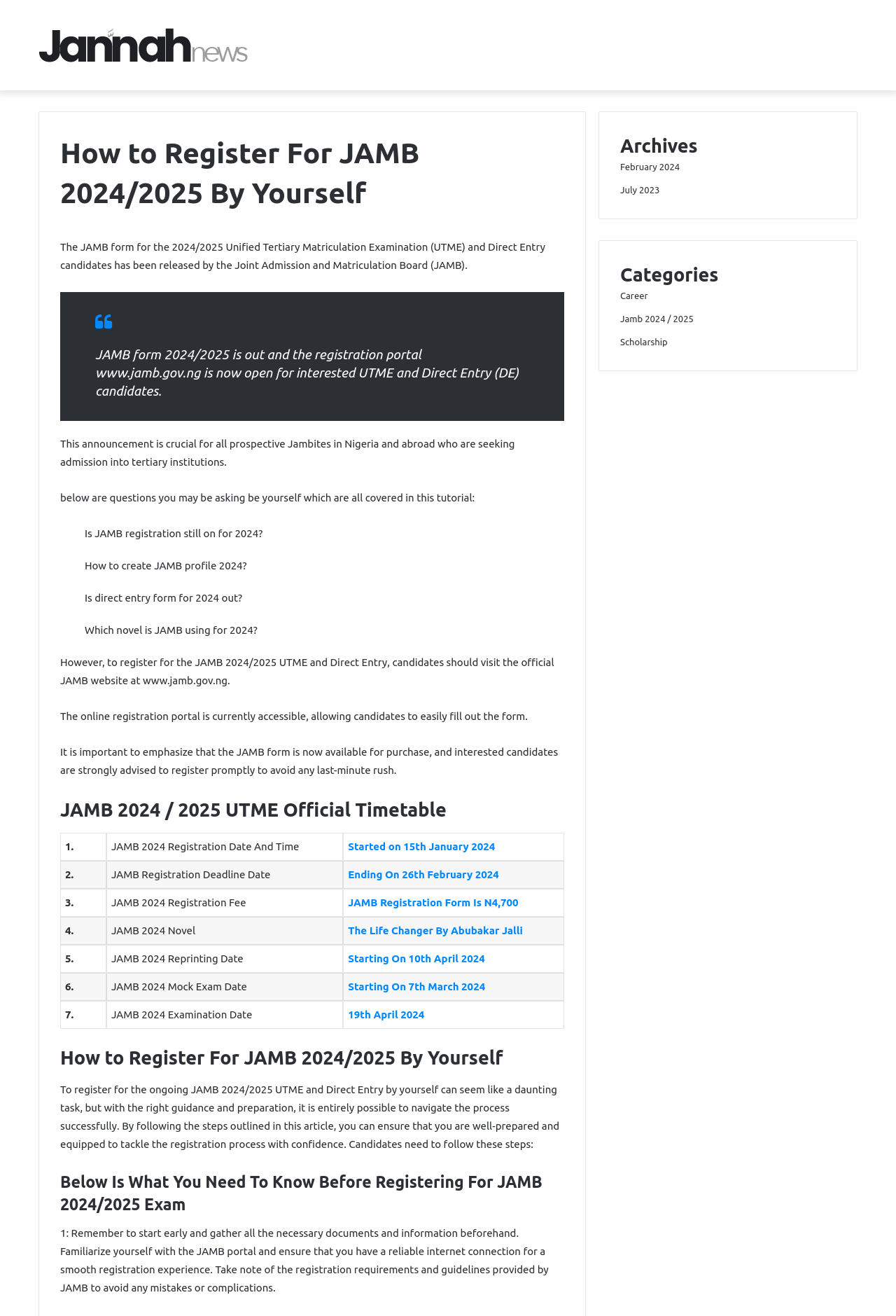What is the registration fee for JAMB 2024?
Using the visual information from the image, give a one-word or short-phrase answer.

N4,700